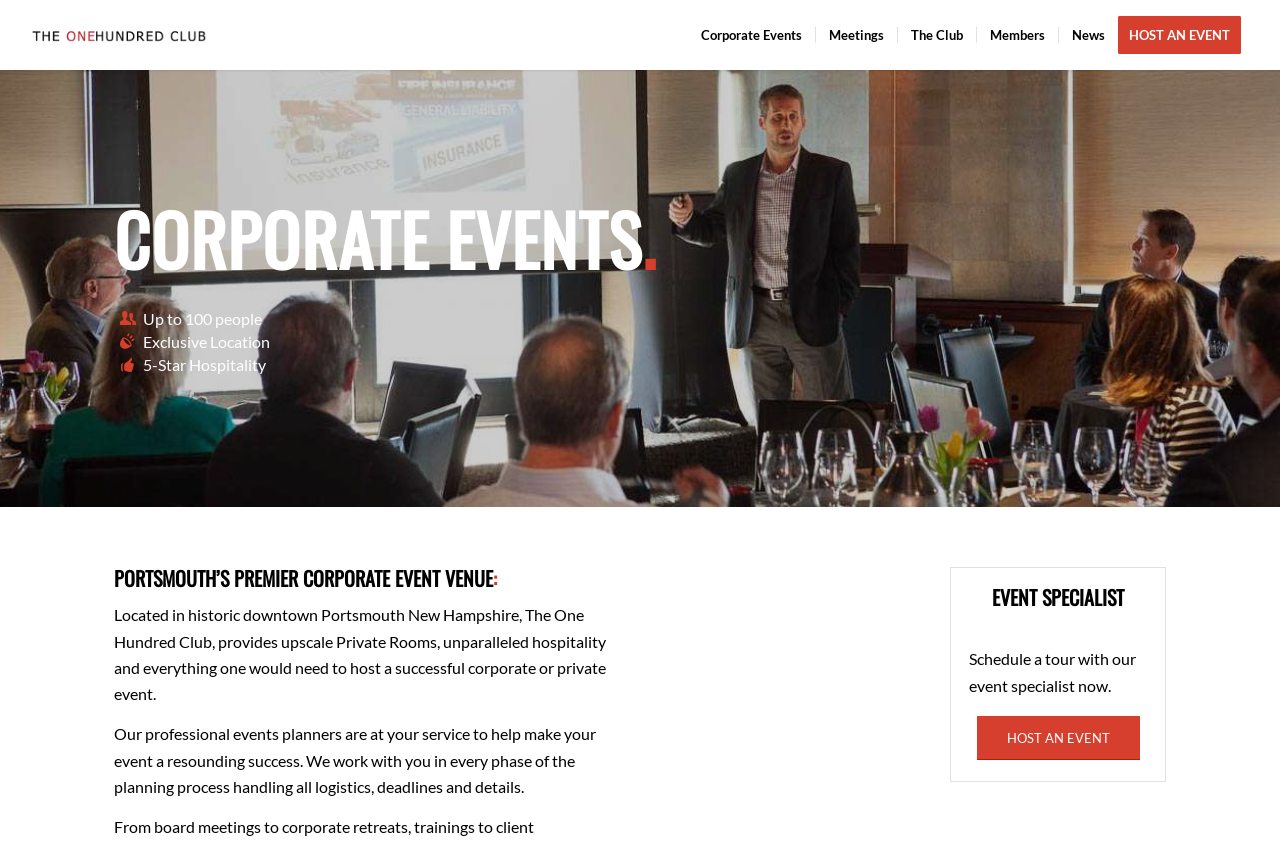What is the location of the venue?
Look at the screenshot and give a one-word or phrase answer.

Portsmouth, New Hampshire